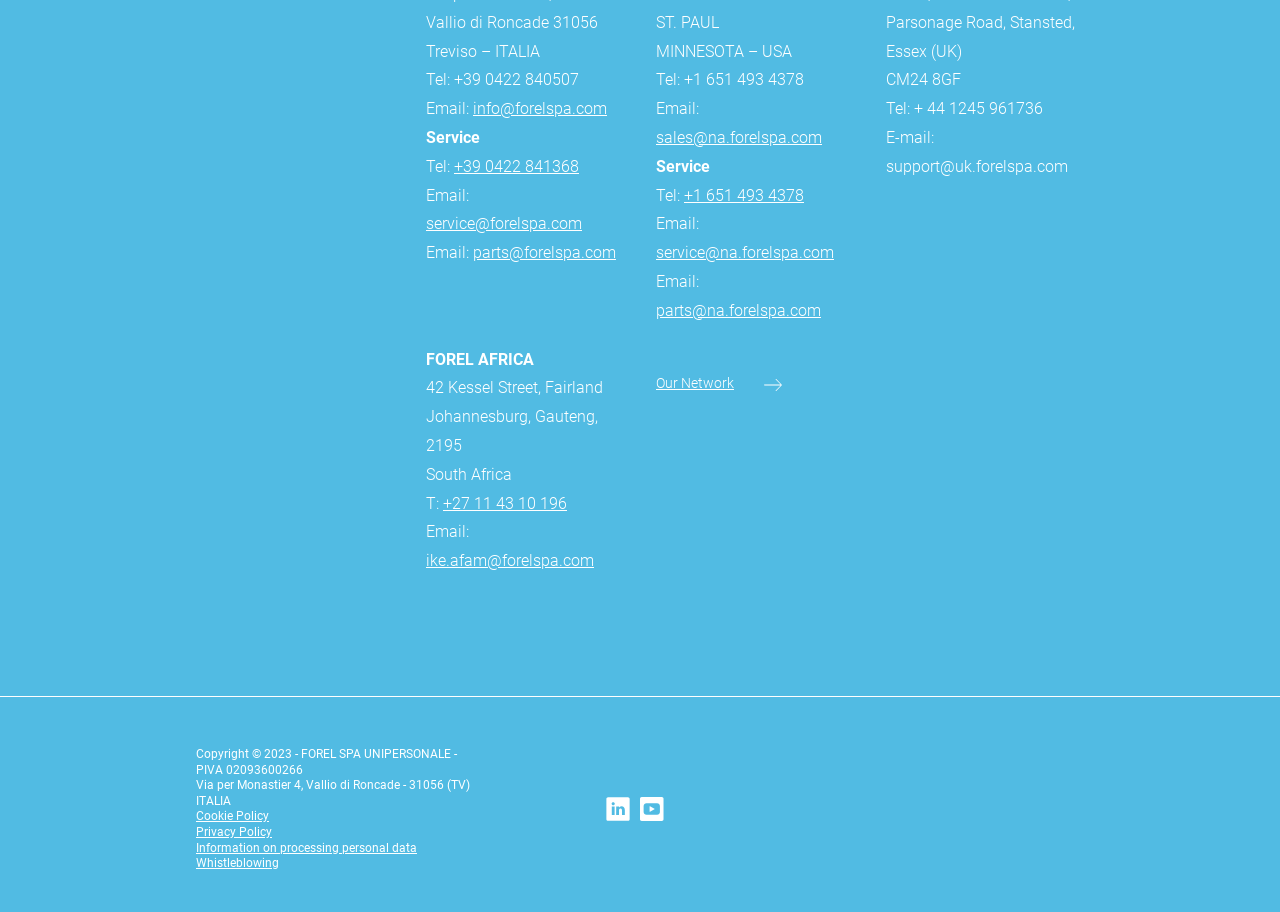Please identify the bounding box coordinates of the region to click in order to complete the task: "View the US office's phone number". The coordinates must be four float numbers between 0 and 1, specified as [left, top, right, bottom].

[0.512, 0.077, 0.628, 0.098]